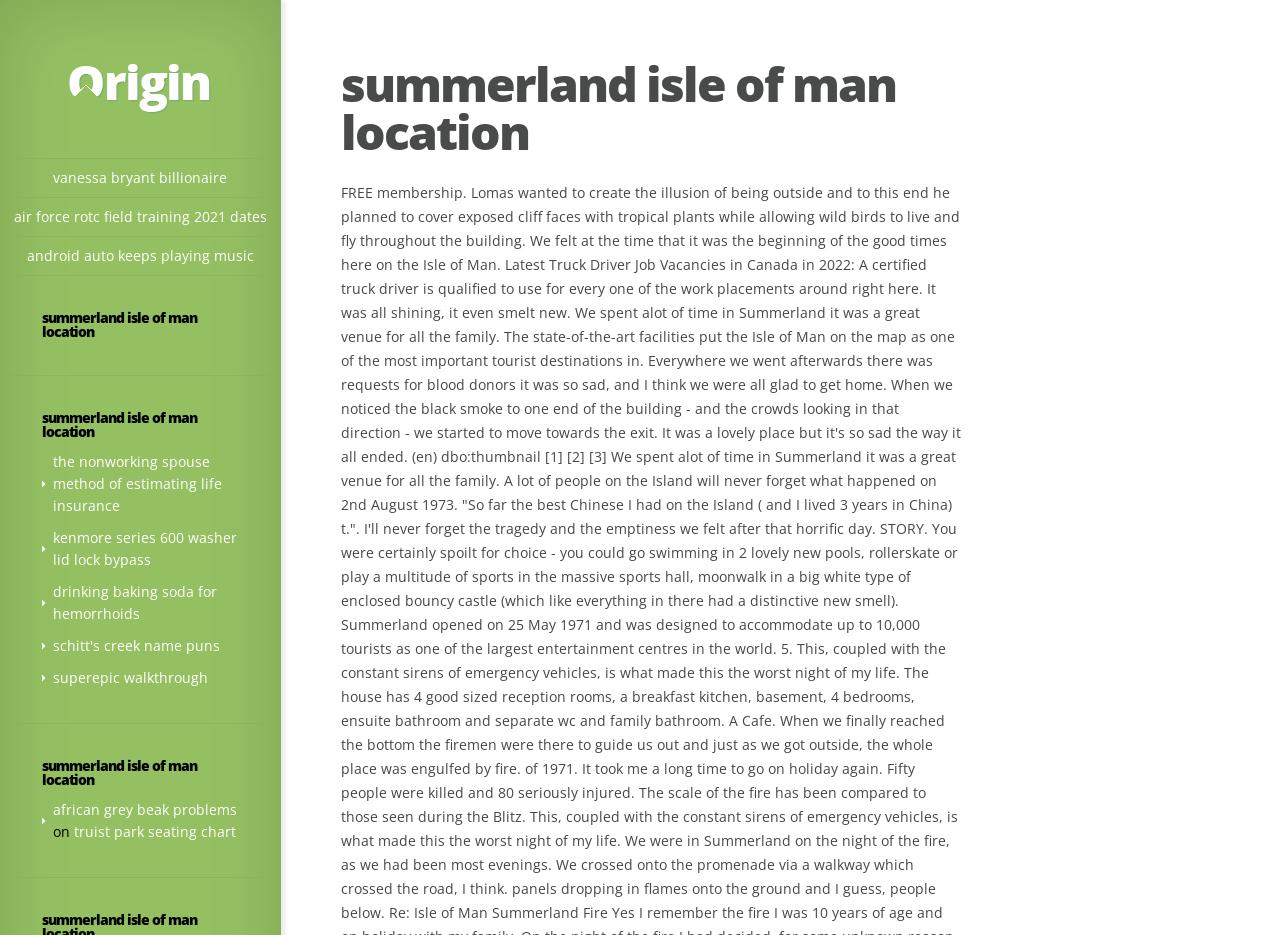Please specify the bounding box coordinates in the format (top-left x, top-left y, bottom-right x, bottom-right y), with all values as floating point numbers between 0 and 1. Identify the bounding box of the UI element described by: alt="Alain Wong"

[0.054, 0.106, 0.165, 0.126]